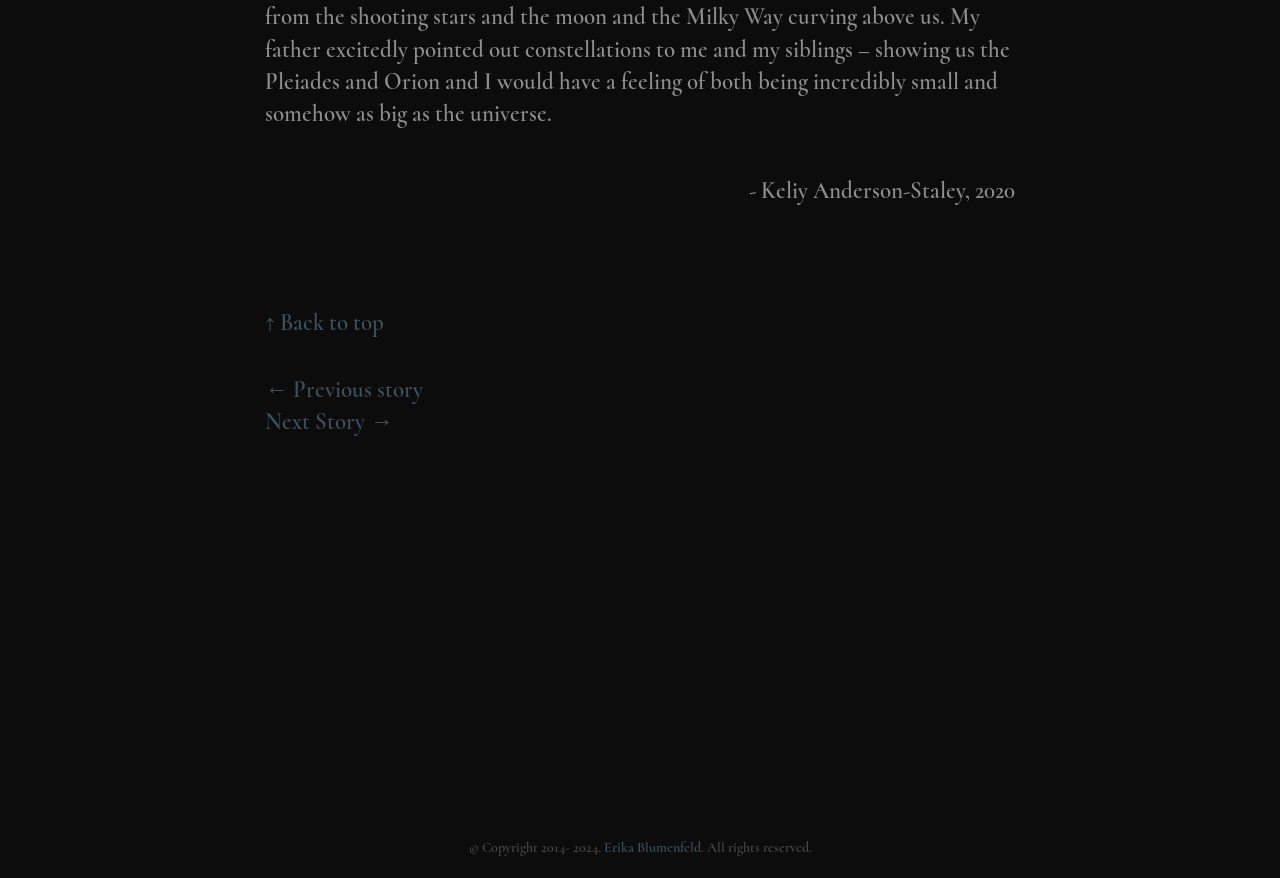Please respond to the question with a concise word or phrase:
What is the year range of the copyright?

2014-2024